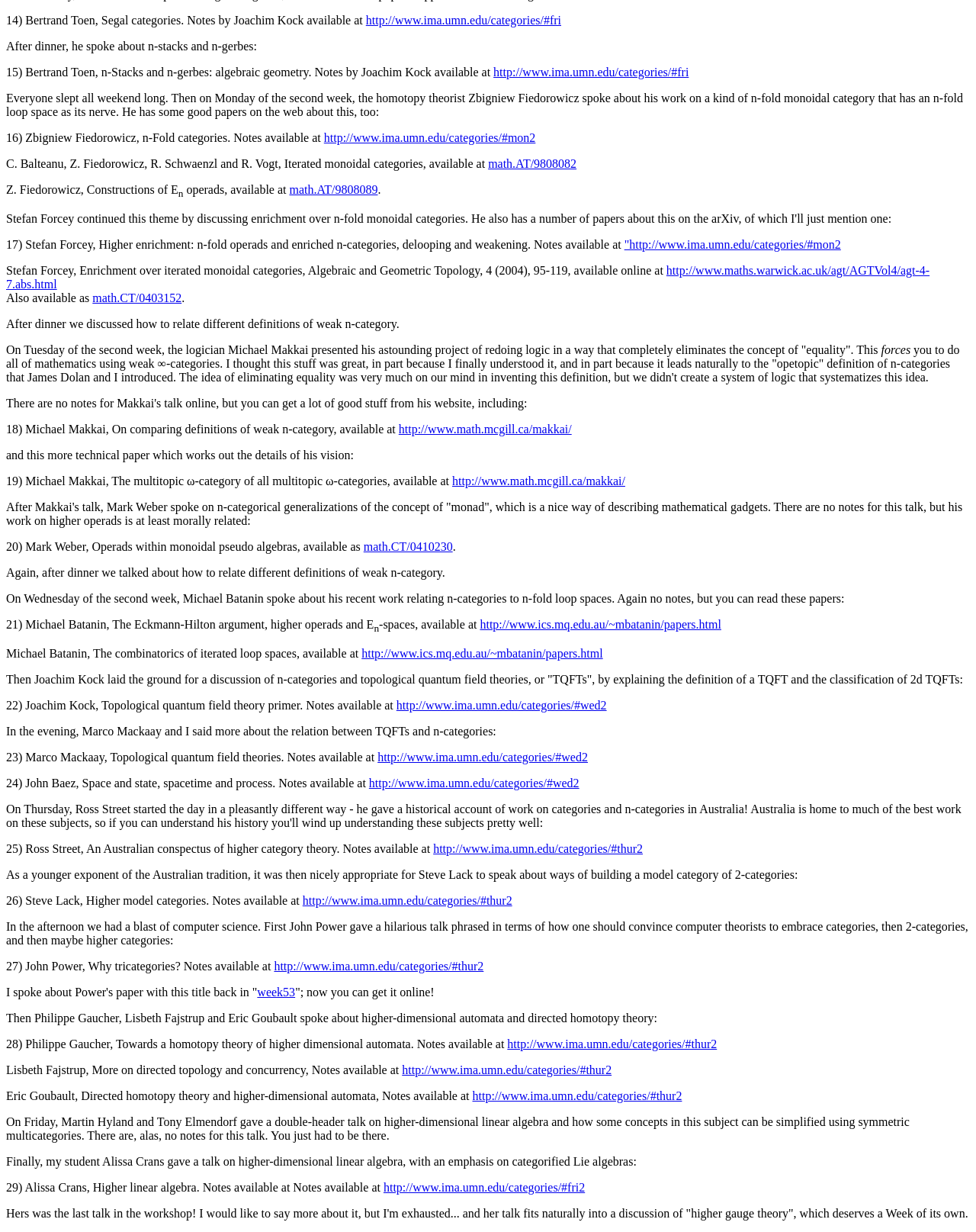Based on the image, provide a detailed response to the question:
How many speakers are mentioned in the text?

I counted the number of speakers mentioned in the text, including Bertrand Toen, Zbigniew Fiedorowicz, Stefan Forcey, Michael Makkai, Mark Weber, Michael Batanin, Joachim Kock, Marco Mackaay, John Baez, Ross Street, Steve Lack, John Power, Philippe Gaucher, Lisbeth Fajstrup, Eric Goubault, Martin Hyland, Tony Elmendorf, and Alissa Crans.